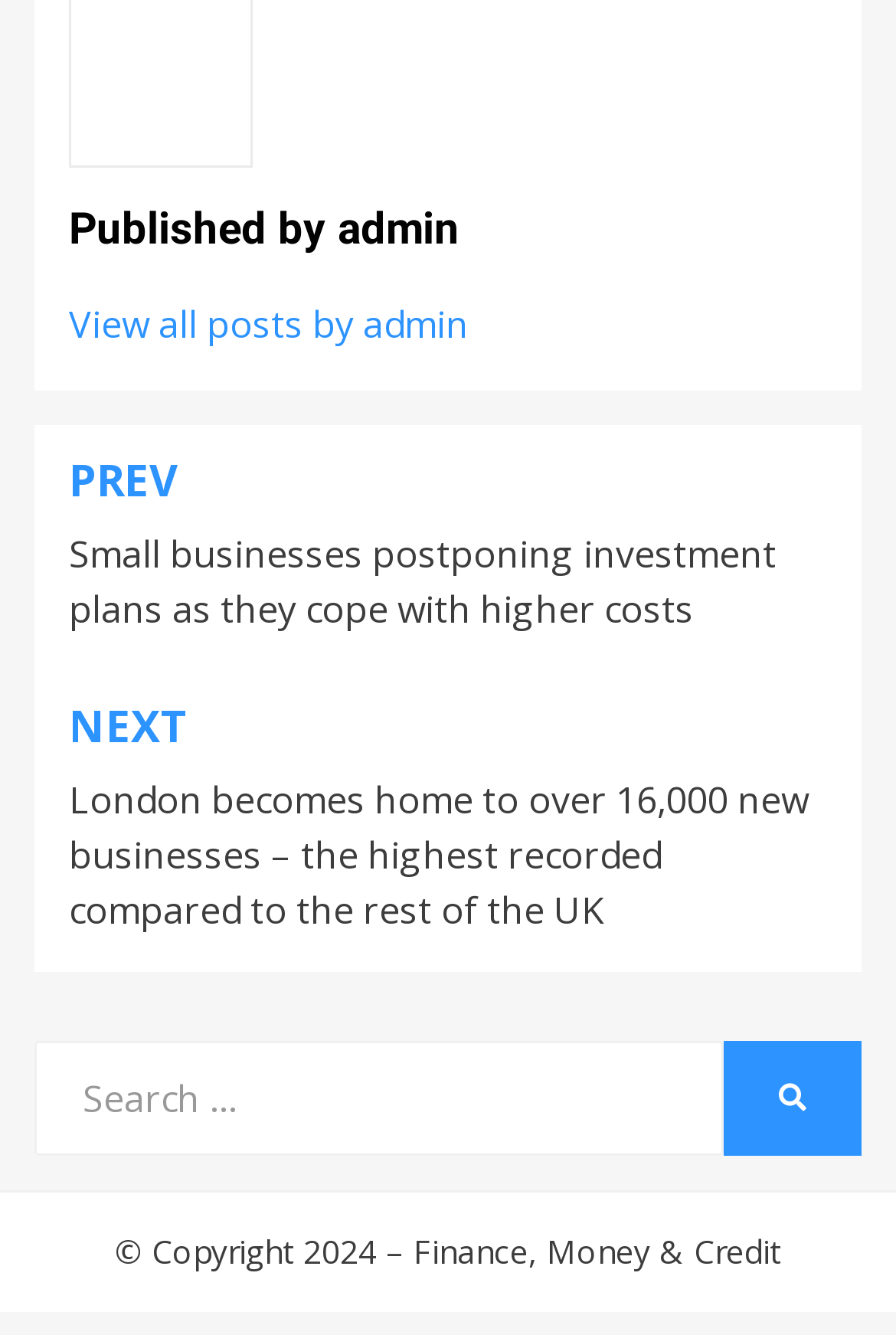Respond concisely with one word or phrase to the following query:
What is the author of the current post?

admin